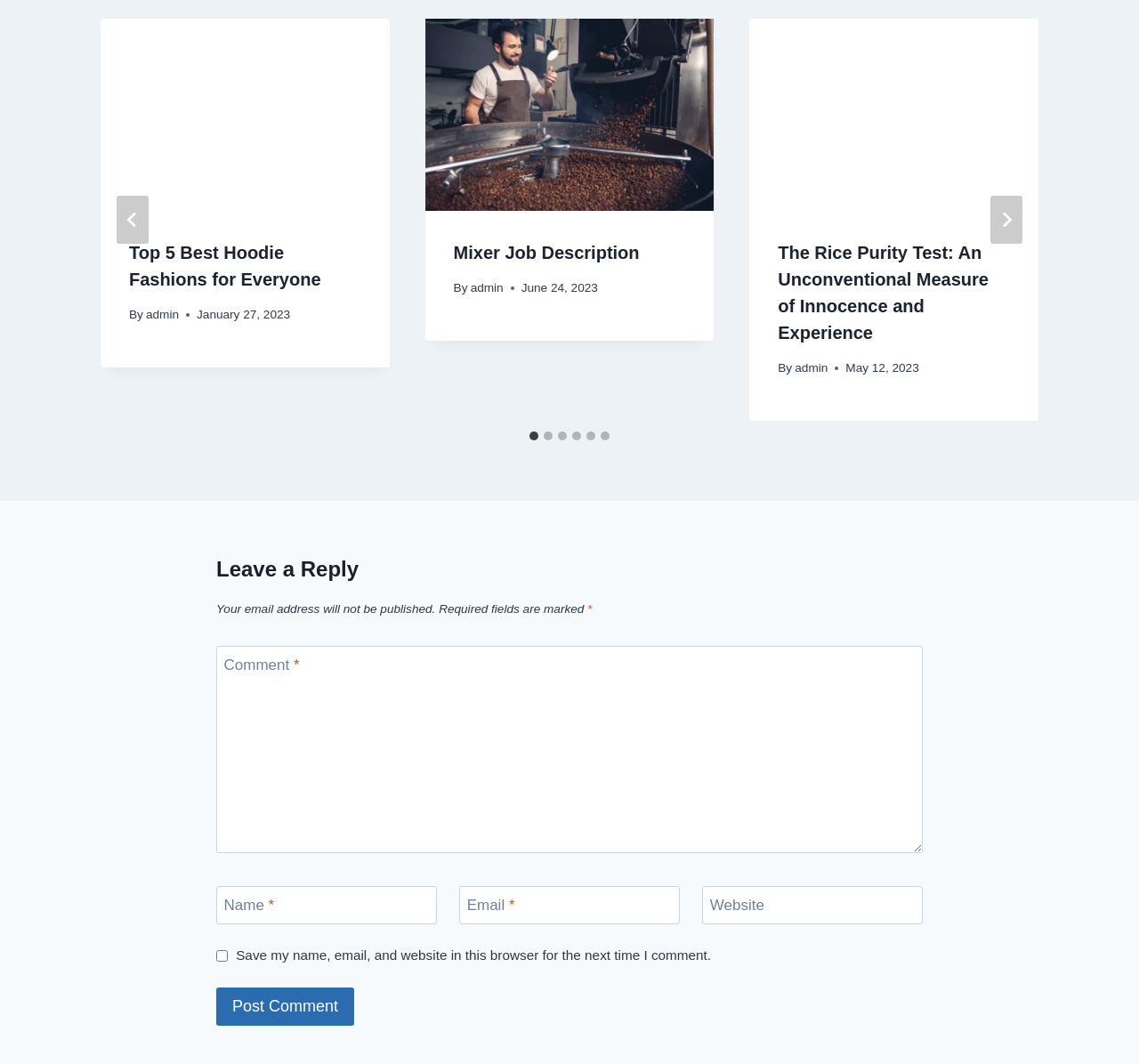Find and indicate the bounding box coordinates of the region you should select to follow the given instruction: "view blog posts".

None